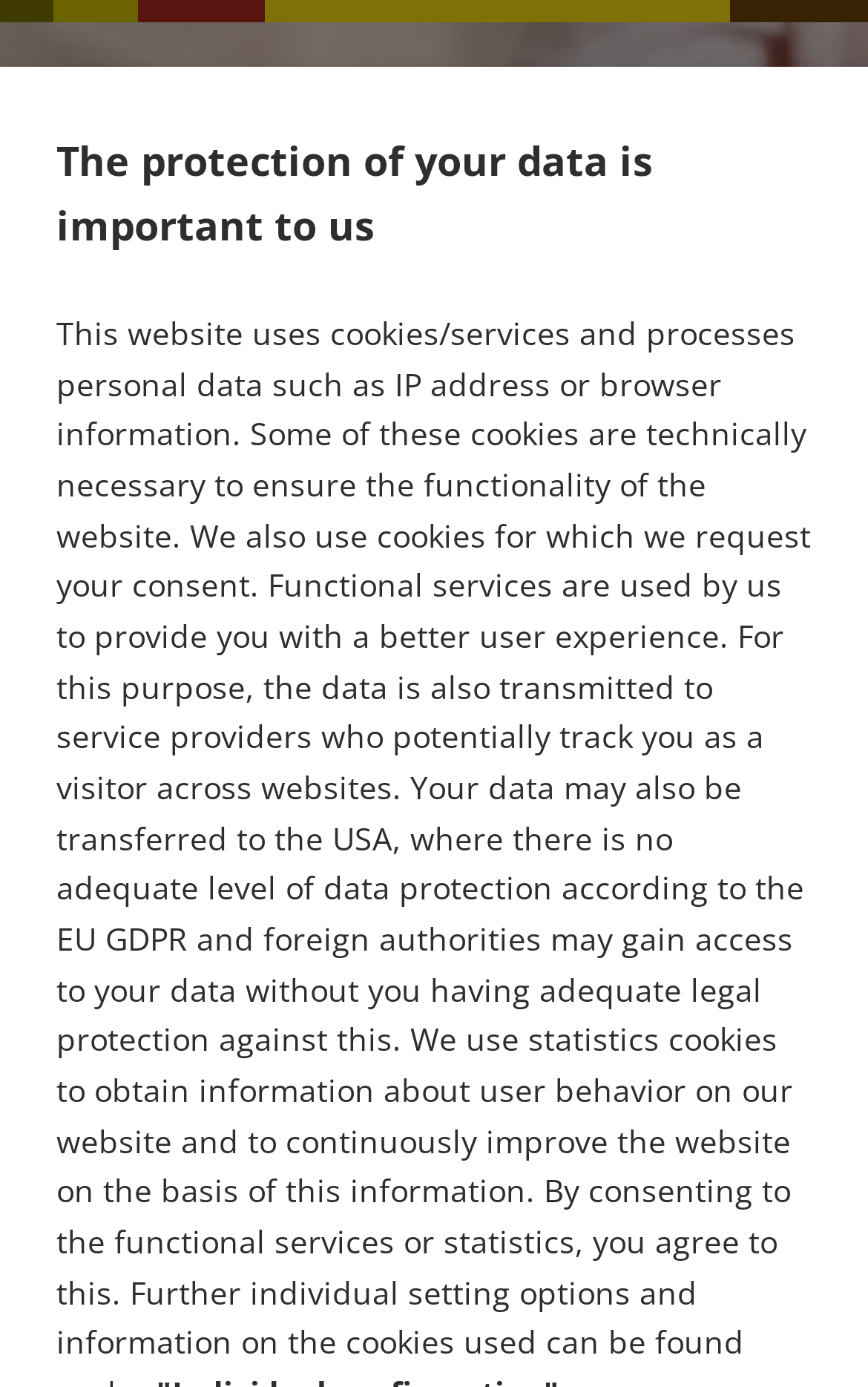Answer in one word or a short phrase: 
What is the logo at the top left?

Home Logo